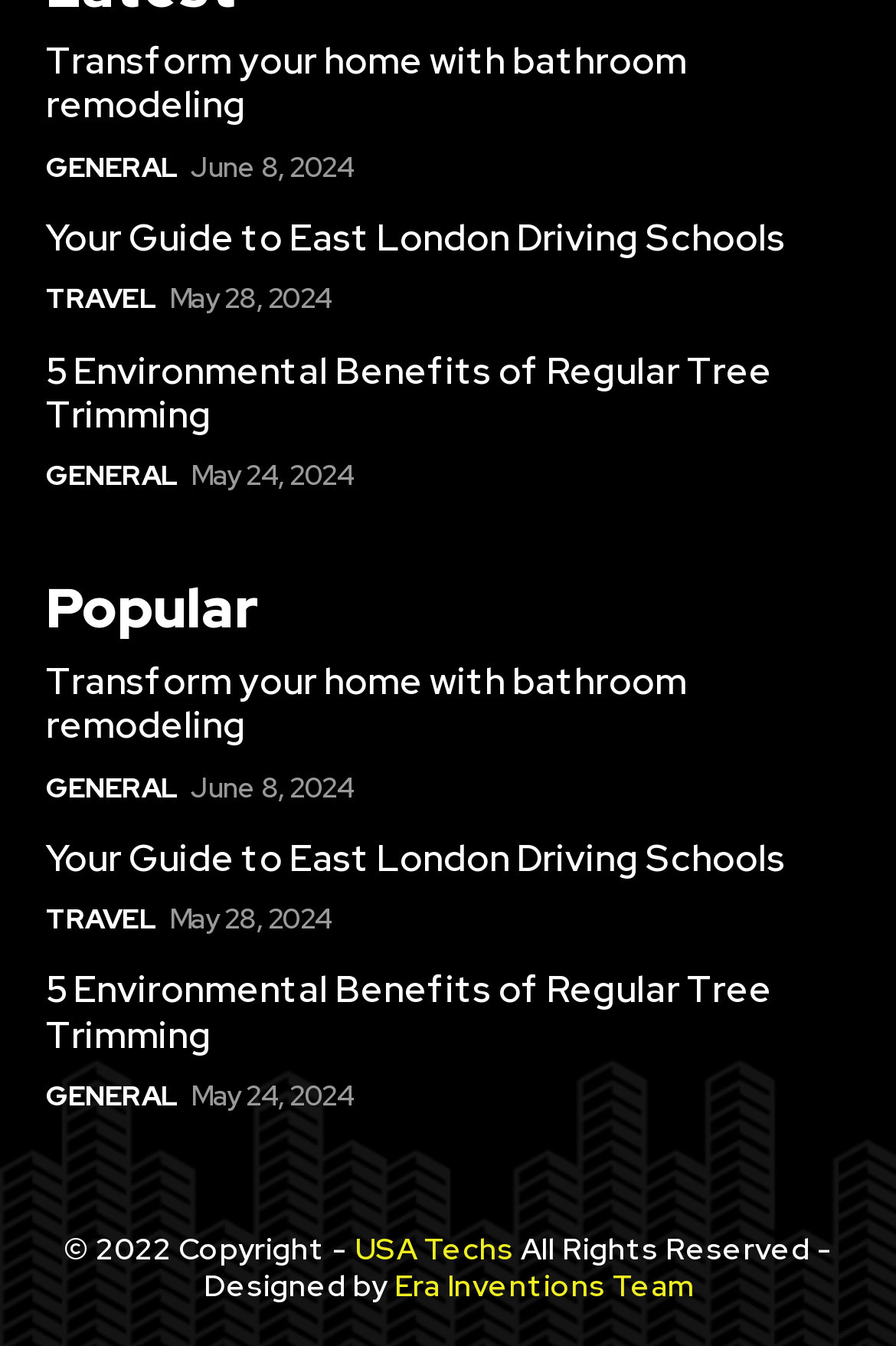Please give a succinct answer to the question in one word or phrase:
How many articles are listed on the webpage?

3